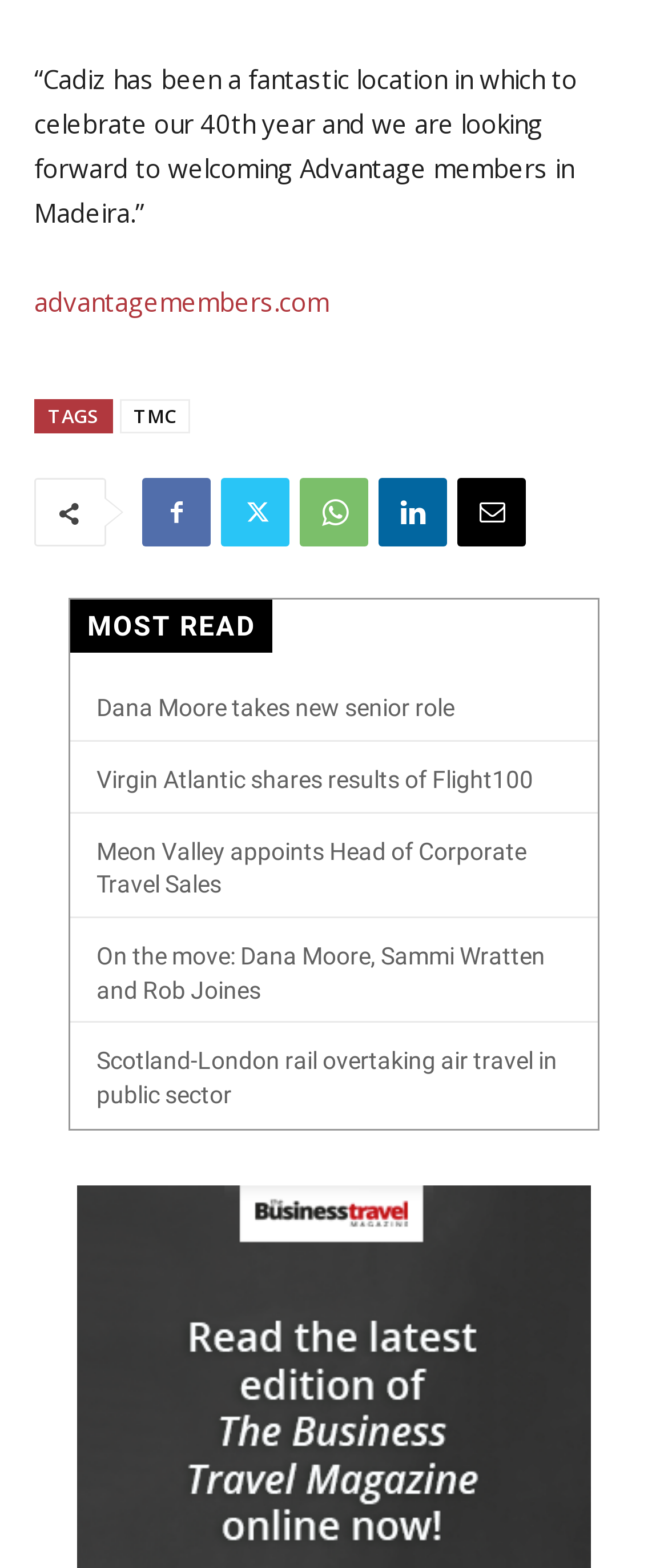How many social media links are there?
Based on the image, provide a one-word or brief-phrase response.

5